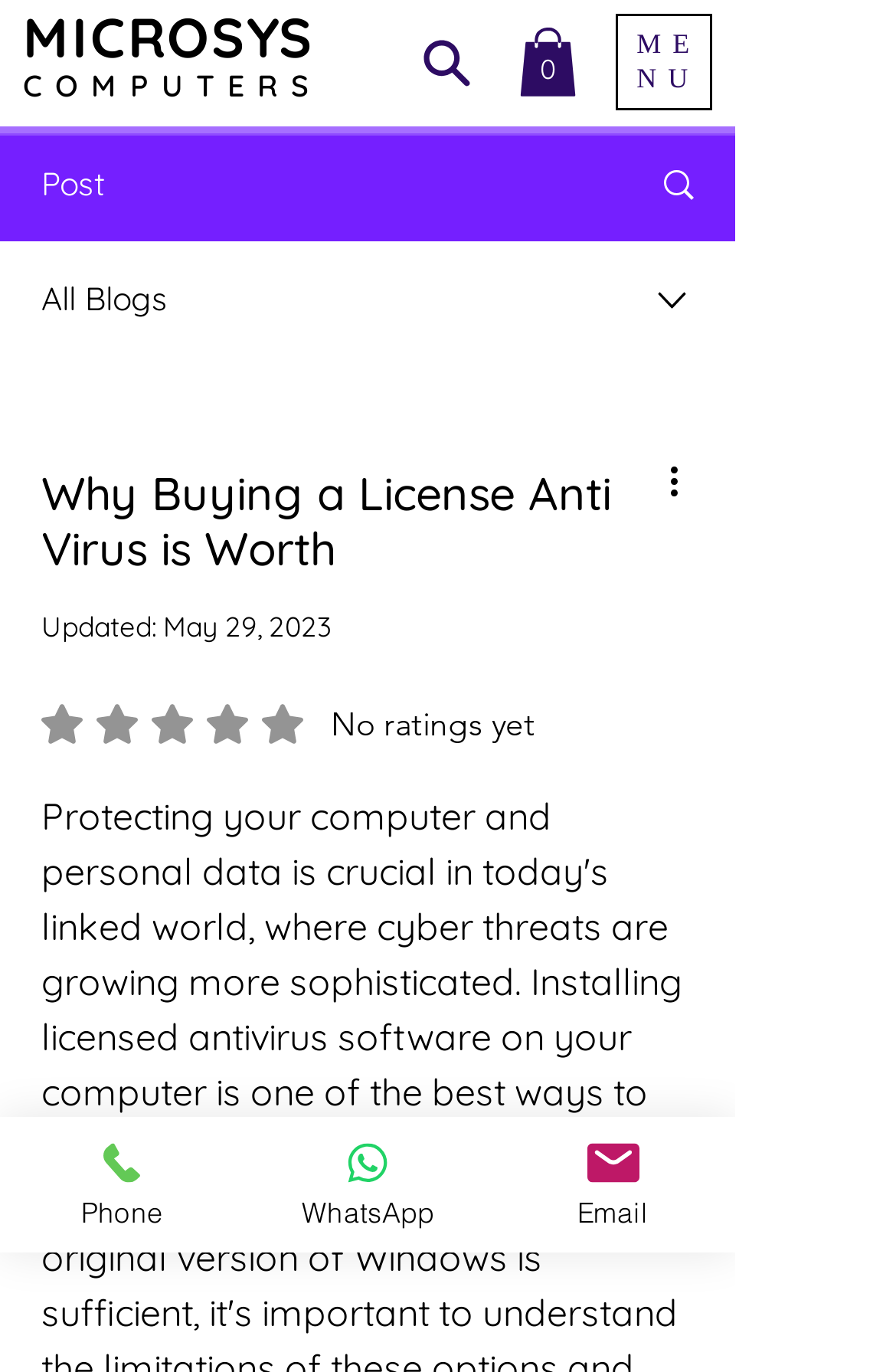Identify the bounding box coordinates of the element to click to follow this instruction: 'Read the blog post'. Ensure the coordinates are four float values between 0 and 1, provided as [left, top, right, bottom].

[0.695, 0.094, 0.818, 0.174]